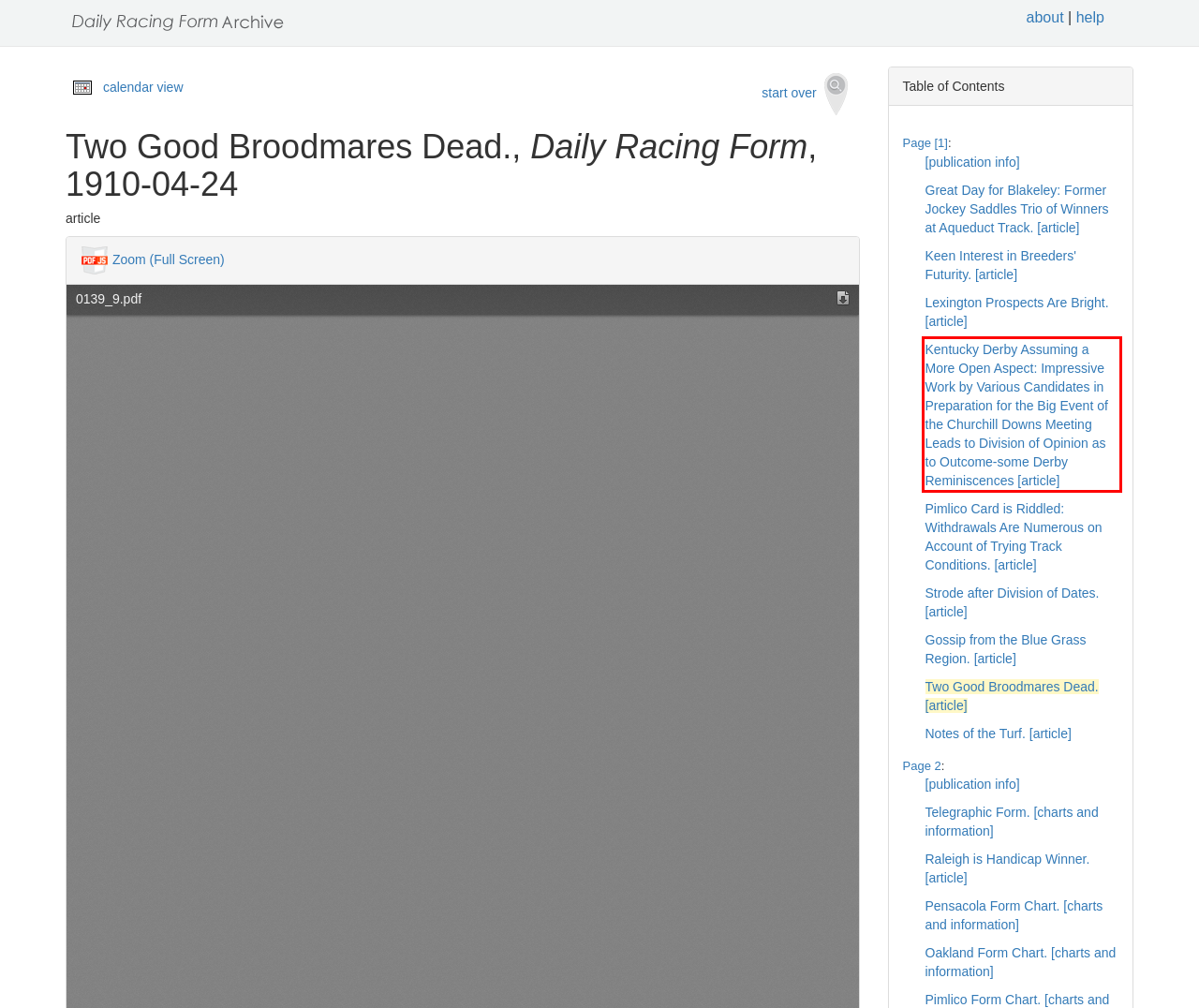Given a webpage screenshot, identify the text inside the red bounding box using OCR and extract it.

Kentucky Derby Assuming a More Open Aspect: Impressive Work by Various Candidates in Preparation for the Big Event of the Churchill Downs Meeting Leads to Division of Opinion as to Outcome-some Derby Reminiscences [article]